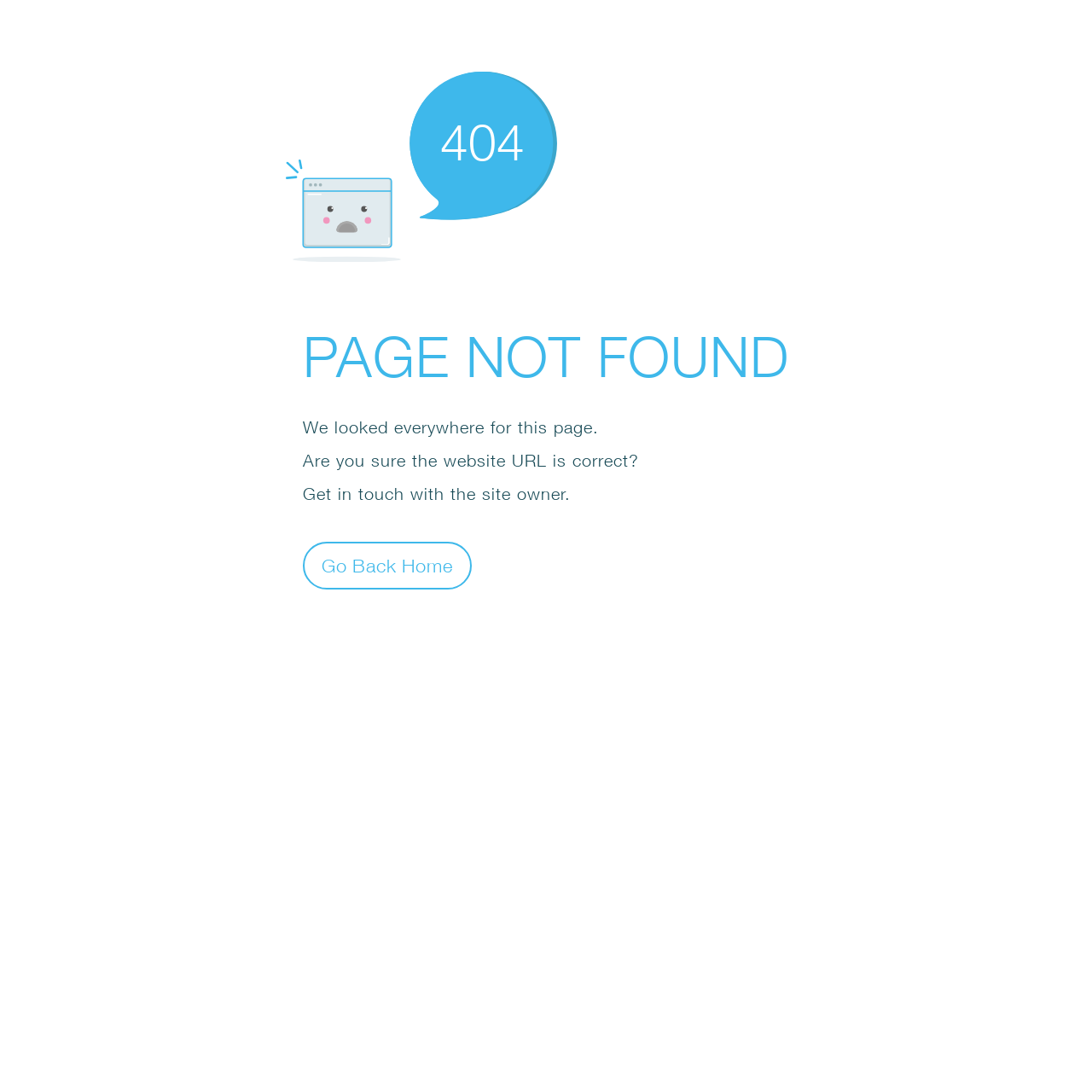How many error messages are displayed?
Provide an in-depth and detailed explanation in response to the question.

There are four error messages displayed, which are '404', 'PAGE NOT FOUND', 'We looked everywhere for this page.', and 'Are you sure the website URL is correct?'.